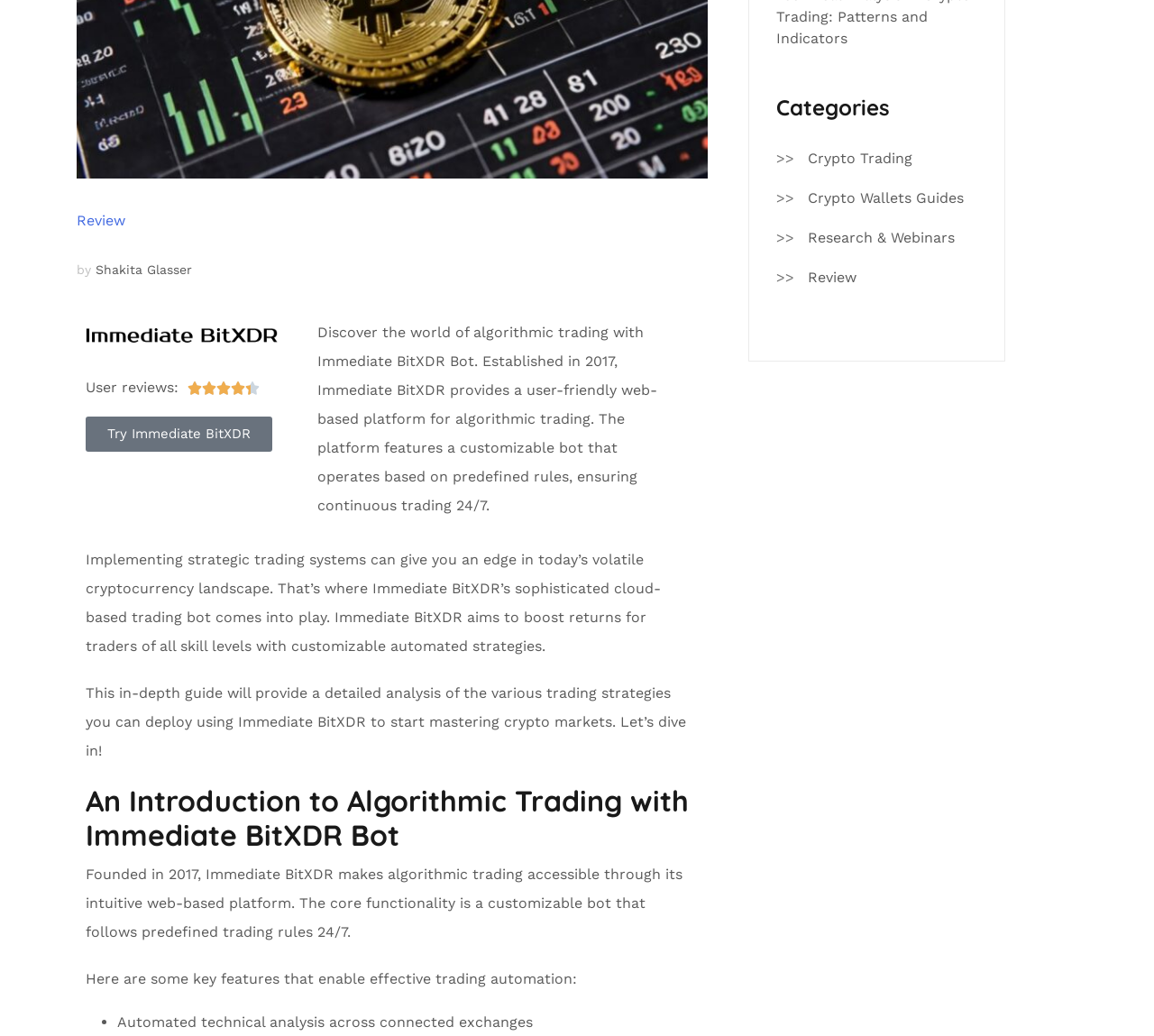Identify the bounding box for the described UI element: "Shakita Glasser".

[0.083, 0.253, 0.166, 0.267]